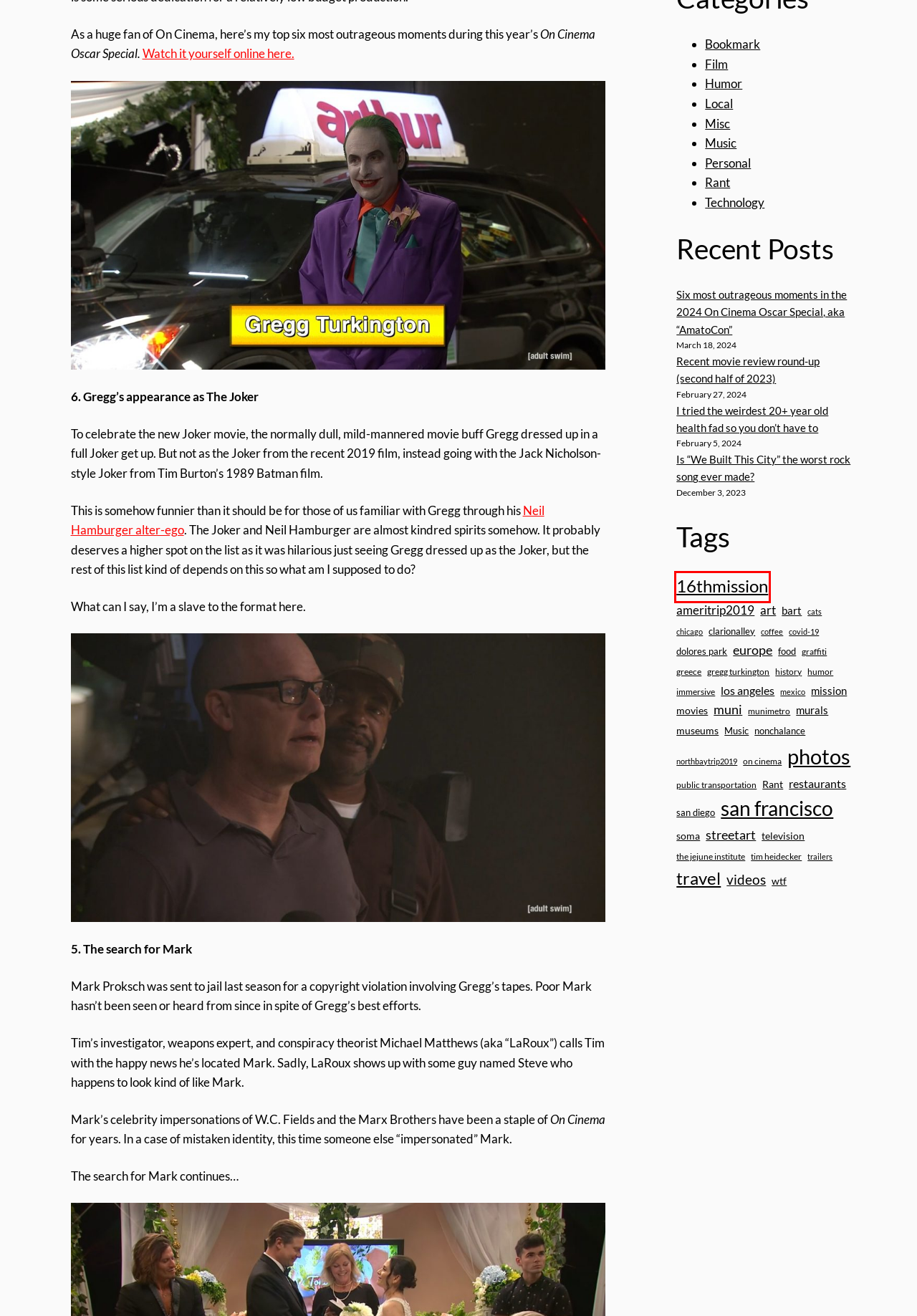Inspect the screenshot of a webpage with a red rectangle bounding box. Identify the webpage description that best corresponds to the new webpage after clicking the element inside the bounding box. Here are the candidates:
A. Technology – MrEricSir.com
B. Local – MrEricSir.com
C. san francisco – MrEricSir.com
D. humor – MrEricSir.com
E. Is “We Built This City” the worst rock song ever made? – MrEricSir.com
F. I got to see Neil Hamburger live at a small venue in LA – MrEricSir.com
G. 16thmission – MrEricSir.com
H. streetart – MrEricSir.com

G